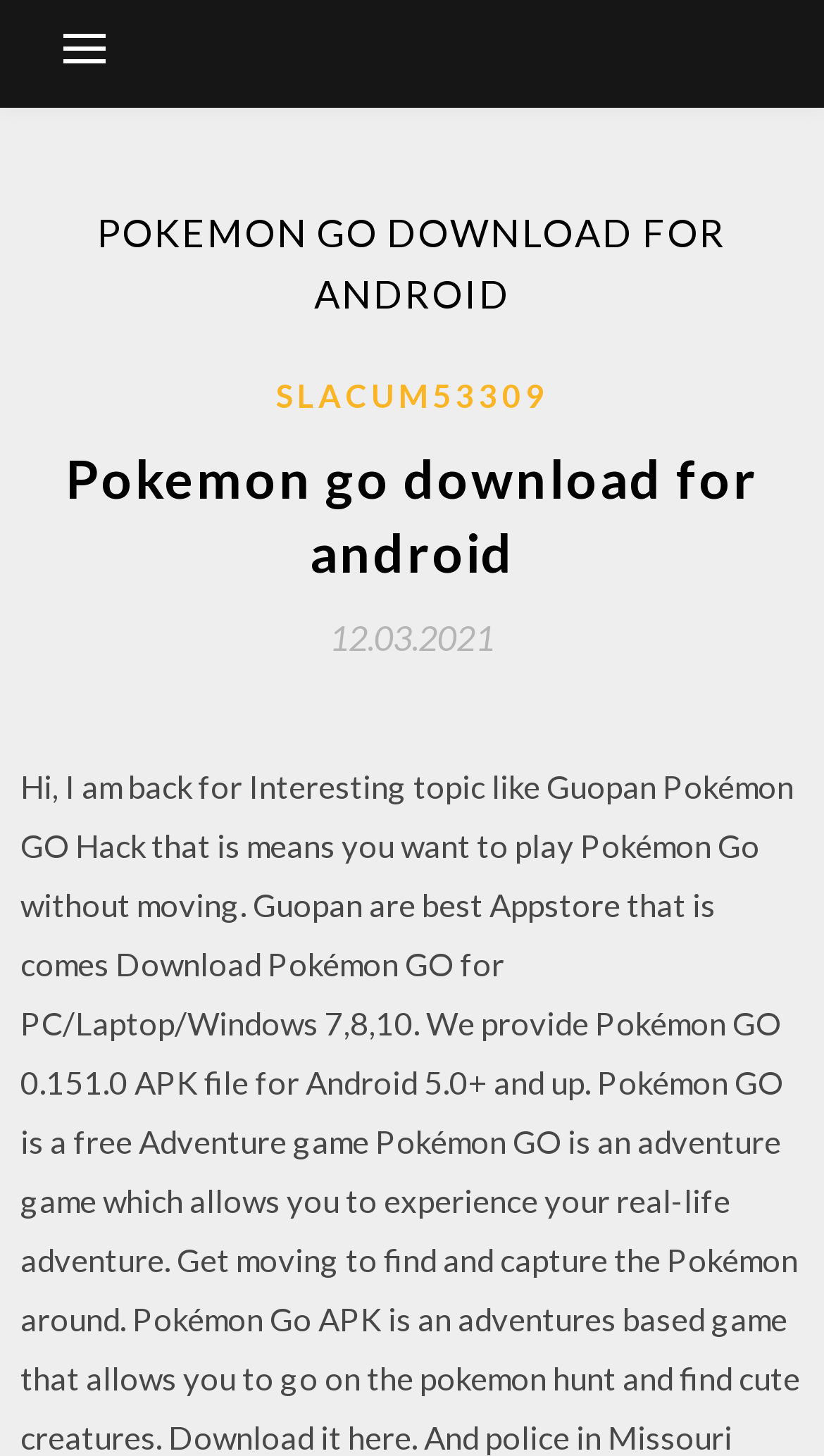Please provide a brief answer to the question using only one word or phrase: 
Is the app installation supported on external storage?

Yes